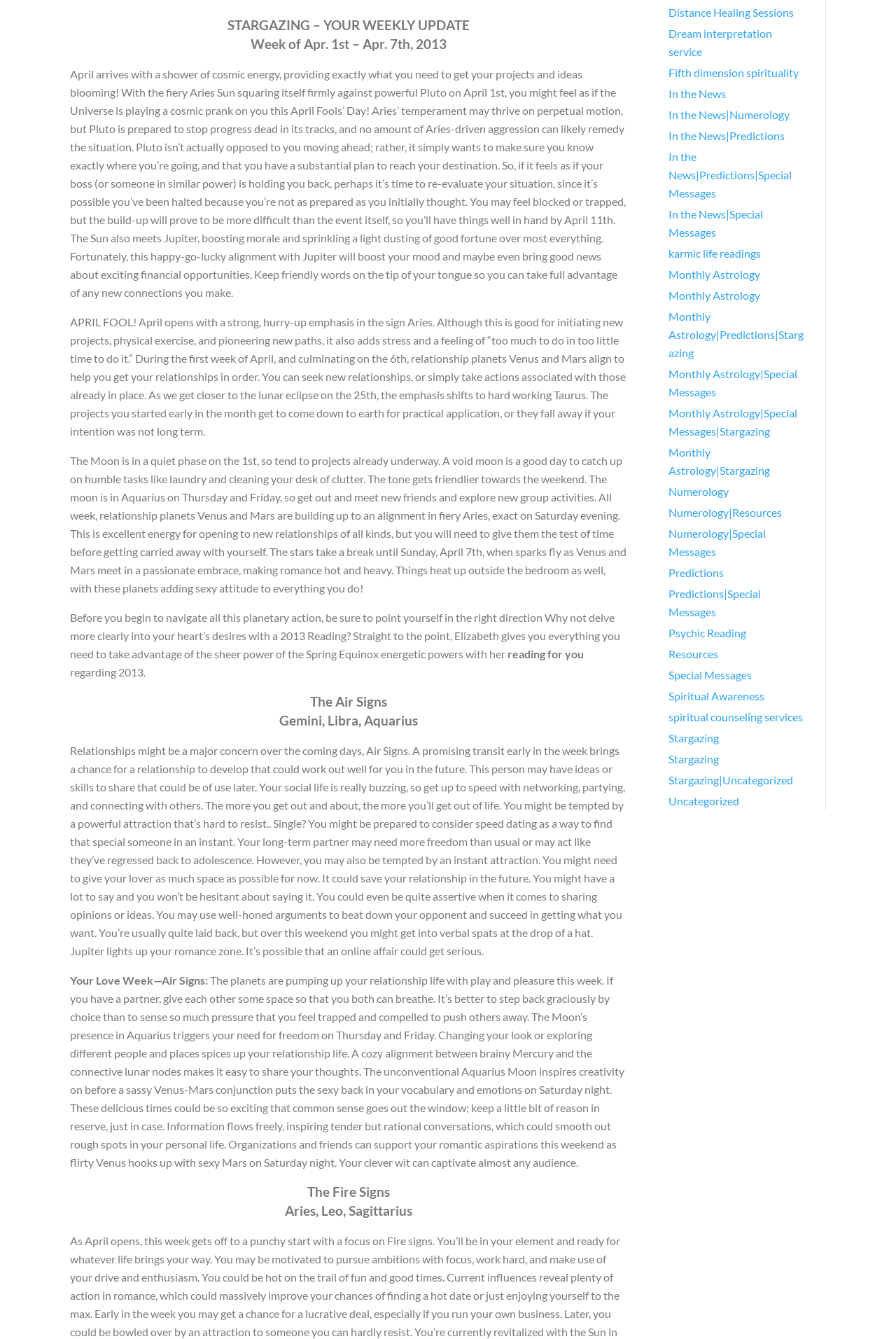Using the element description provided, determine the bounding box coordinates in the format (top-left x, top-left y, bottom-right x, bottom-right y). Ensure that all values are floating point numbers between 0 and 1. Element description: Numerology|Resources

[0.746, 0.378, 0.872, 0.393]